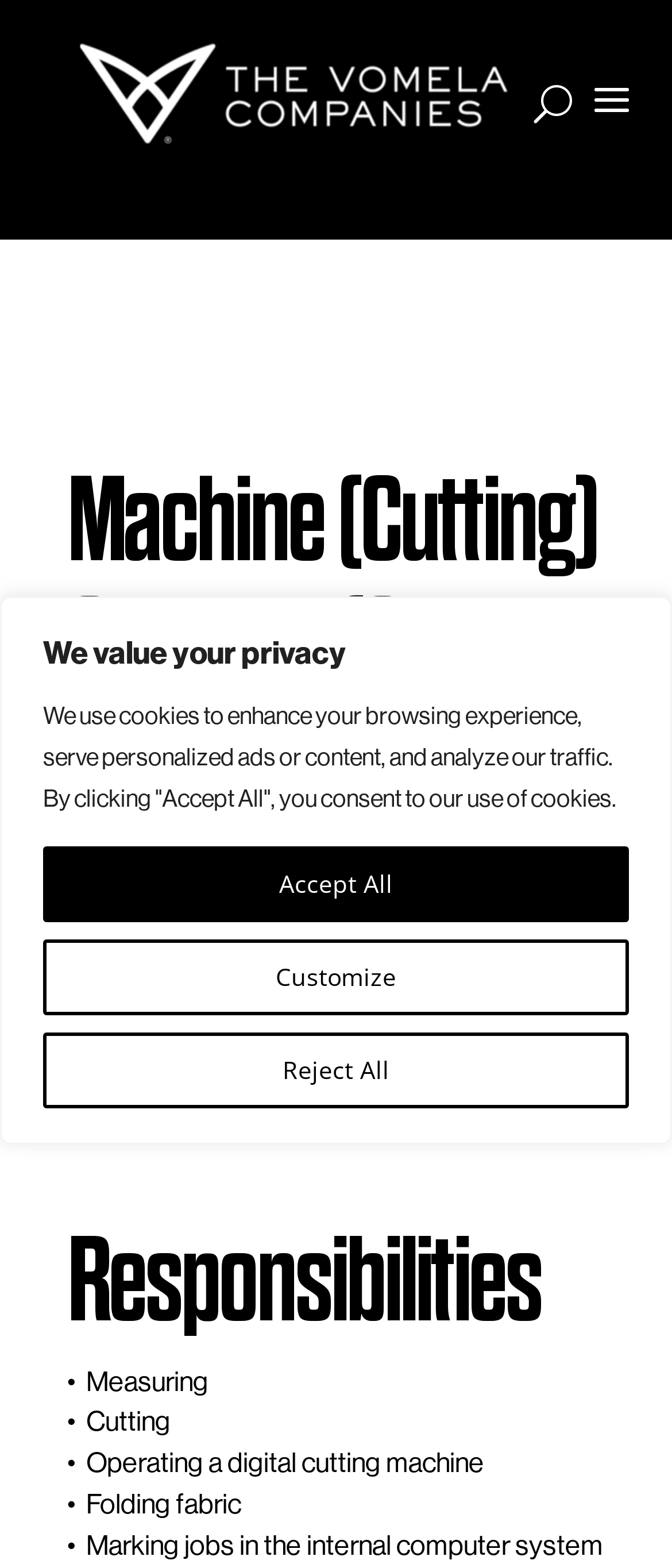Refer to the element description aria-label="Go to slide 1" and identify the corresponding bounding box in the screenshot. Format the coordinates as (top-left x, top-left y, bottom-right x, bottom-right y) with values in the range of 0 to 1.

None